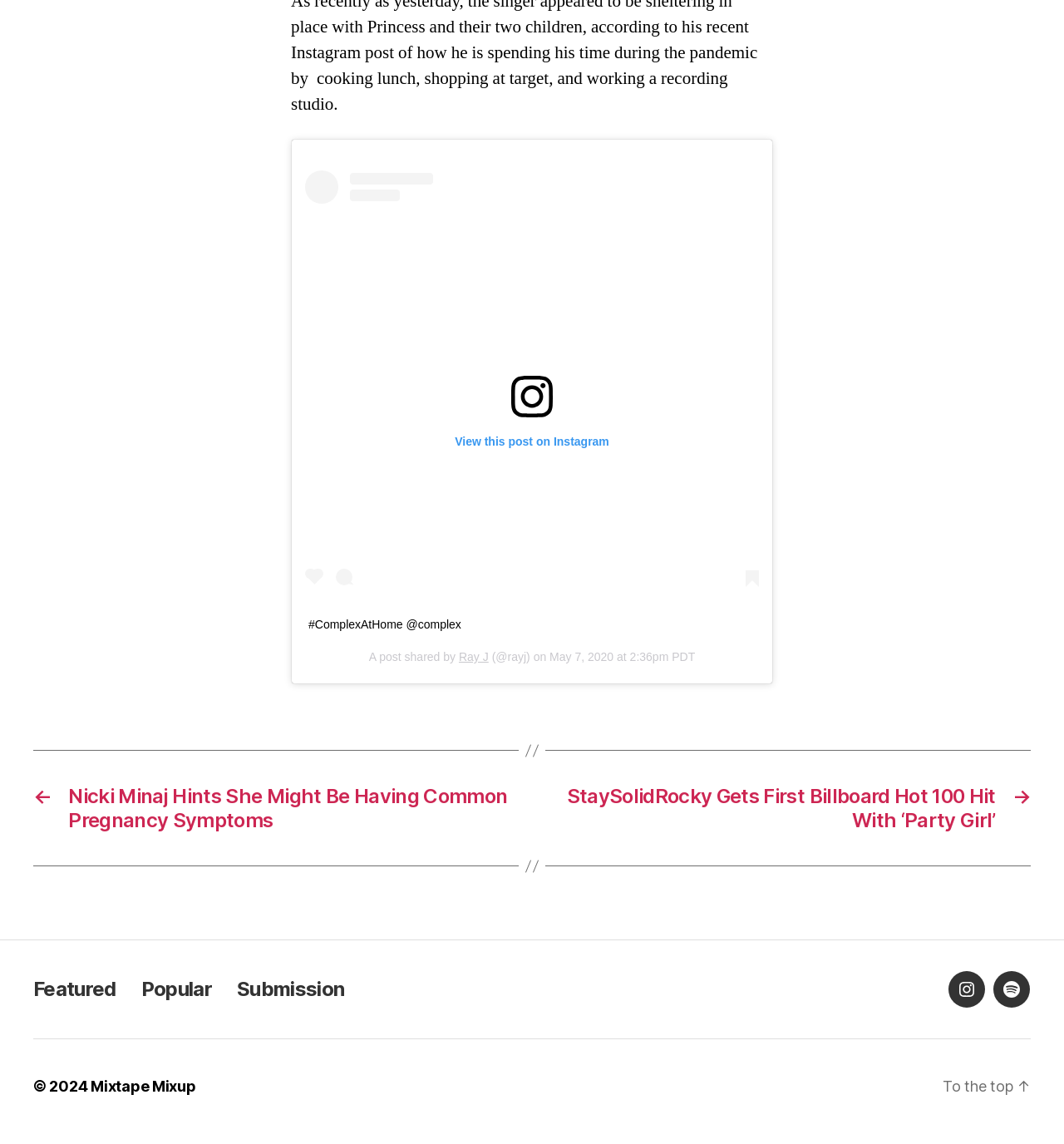Provide a short, one-word or phrase answer to the question below:
What is the copyright year mentioned in the footer?

2024